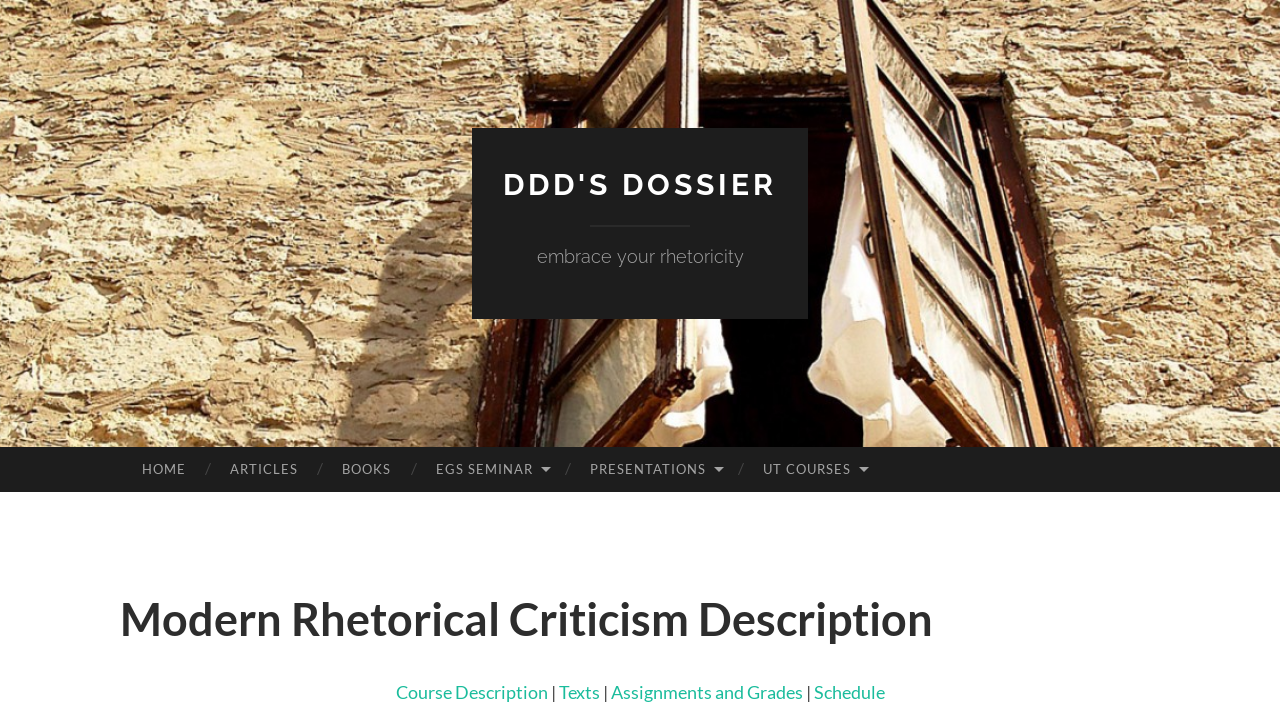Locate the bounding box coordinates of the area you need to click to fulfill this instruction: 'access texts'. The coordinates must be in the form of four float numbers ranging from 0 to 1: [left, top, right, bottom].

[0.436, 0.963, 0.471, 0.994]